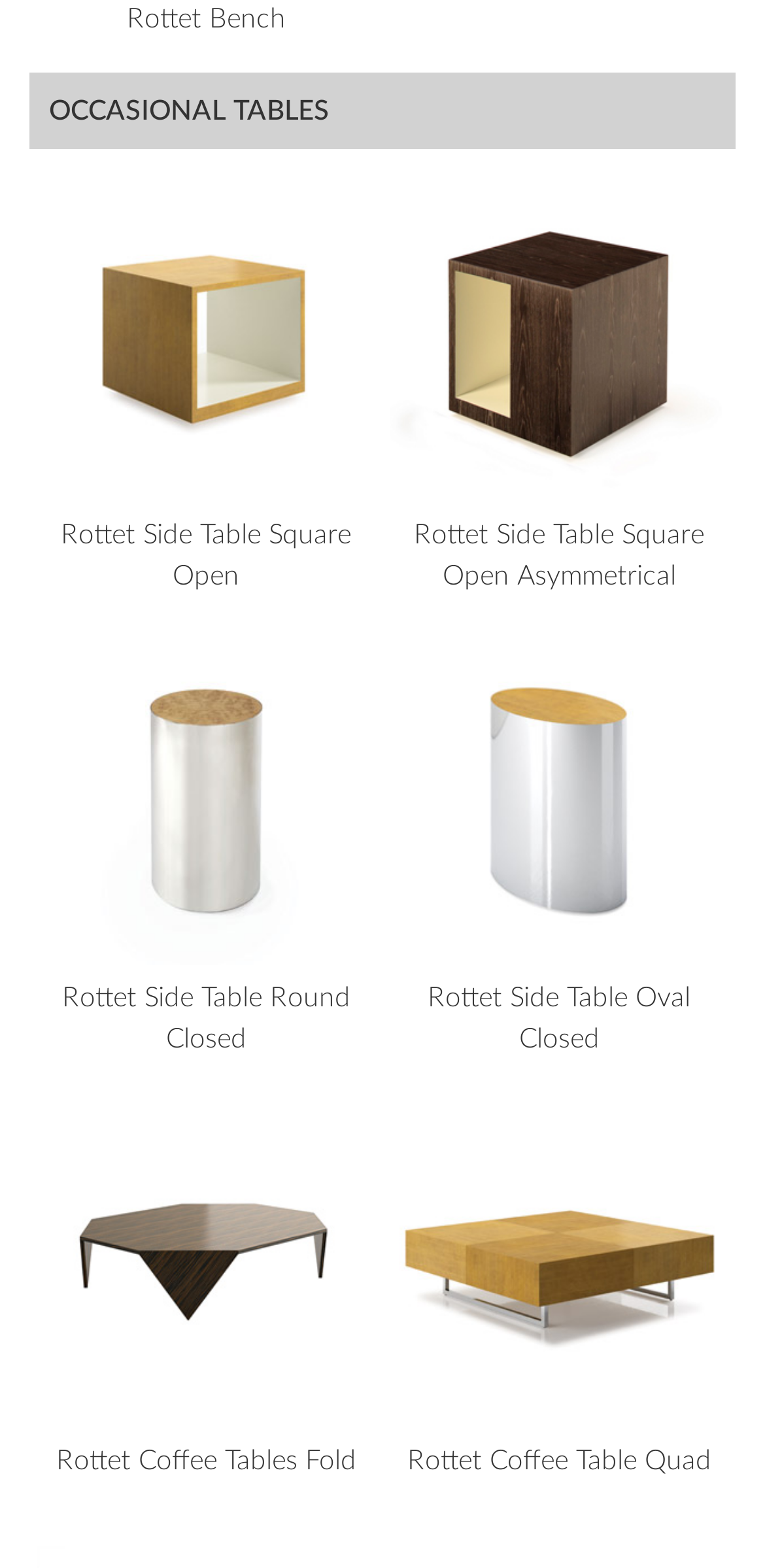Provide the bounding box coordinates for the UI element that is described as: "Rottet Side Table Oval Closed".

[0.51, 0.4, 0.951, 0.685]